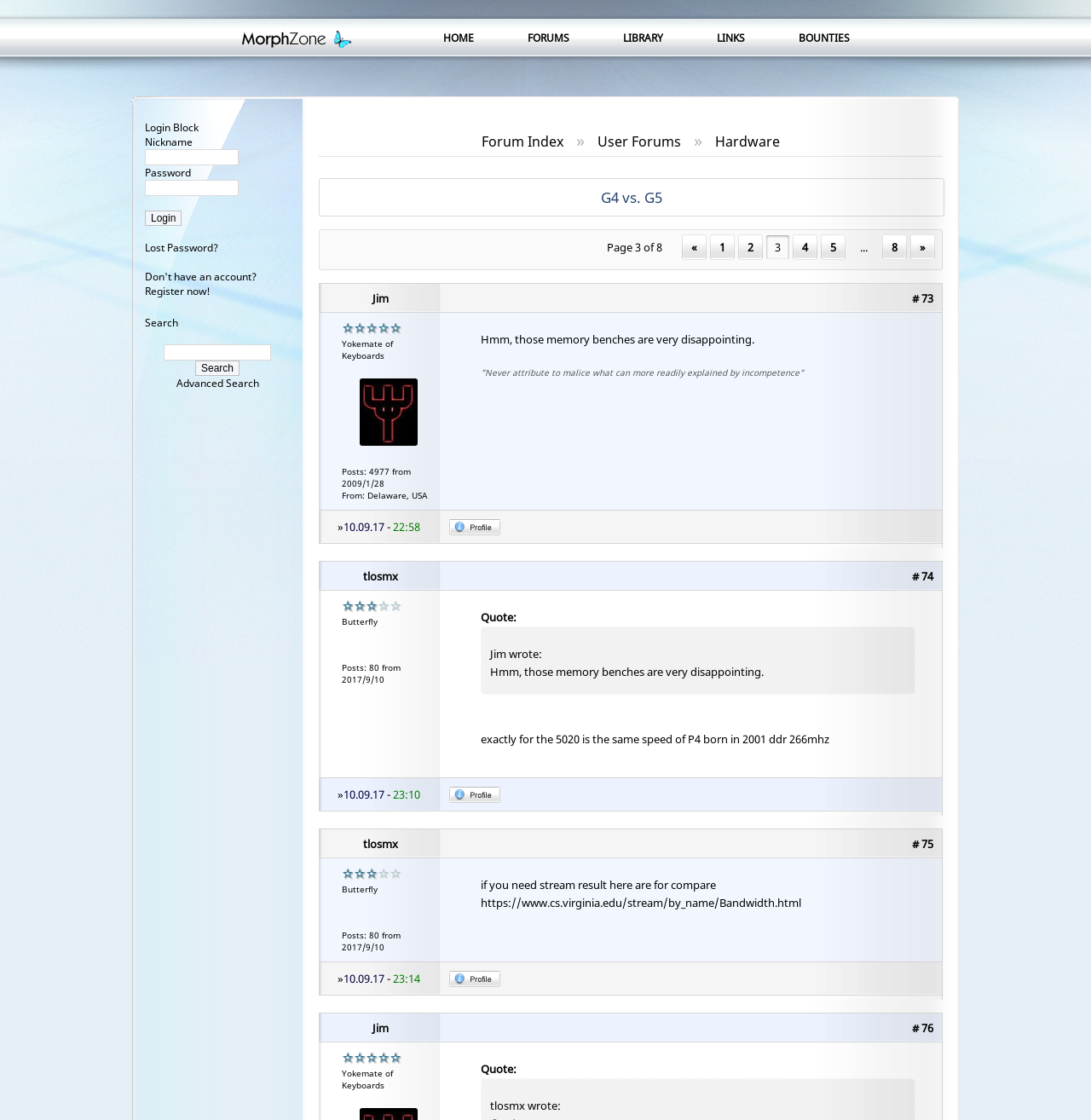Please specify the bounding box coordinates of the clickable section necessary to execute the following command: "Click on the 'Profile' link".

[0.412, 0.467, 0.459, 0.481]